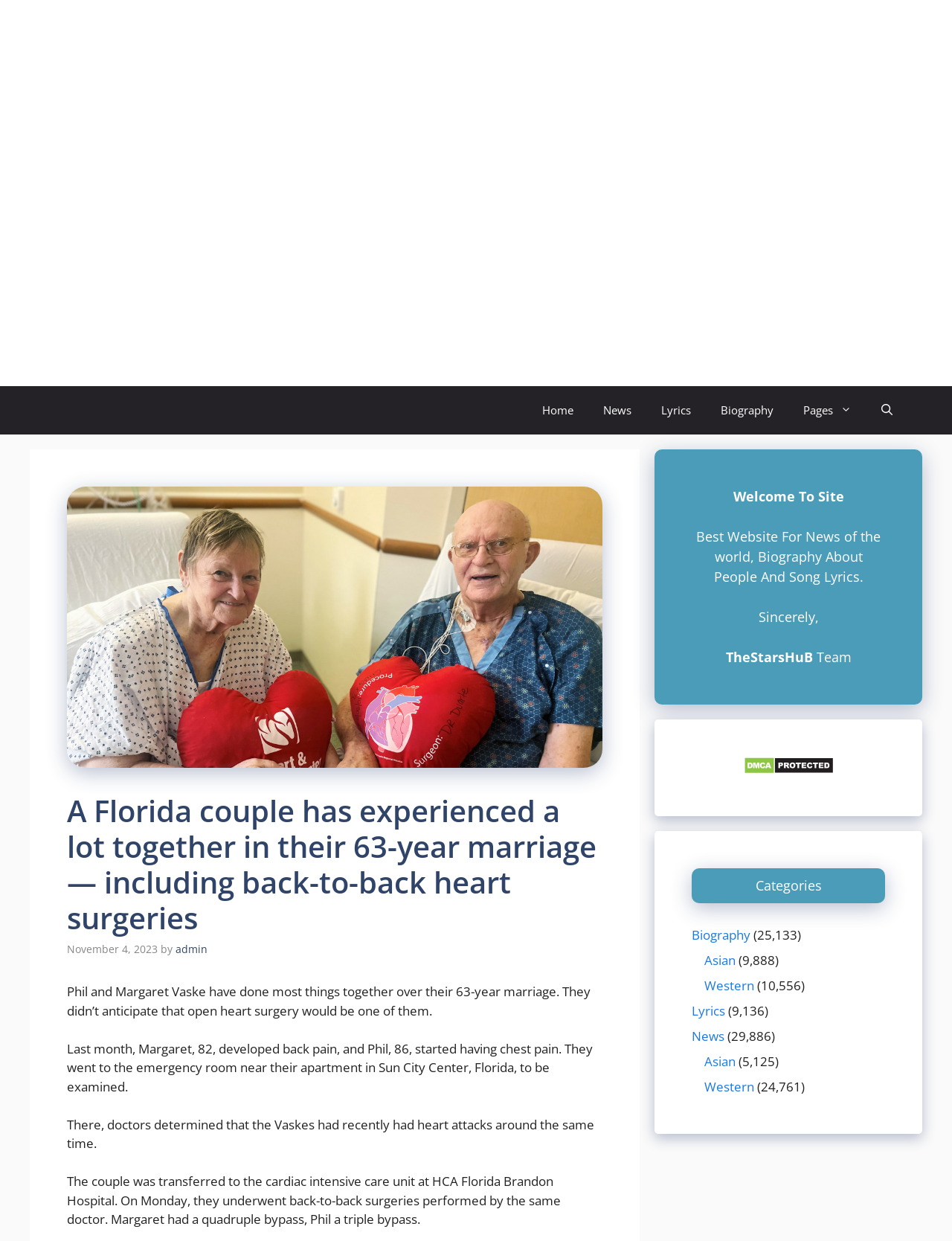Can you specify the bounding box coordinates of the area that needs to be clicked to fulfill the following instruction: "Visit the Biography page"?

[0.741, 0.311, 0.828, 0.35]